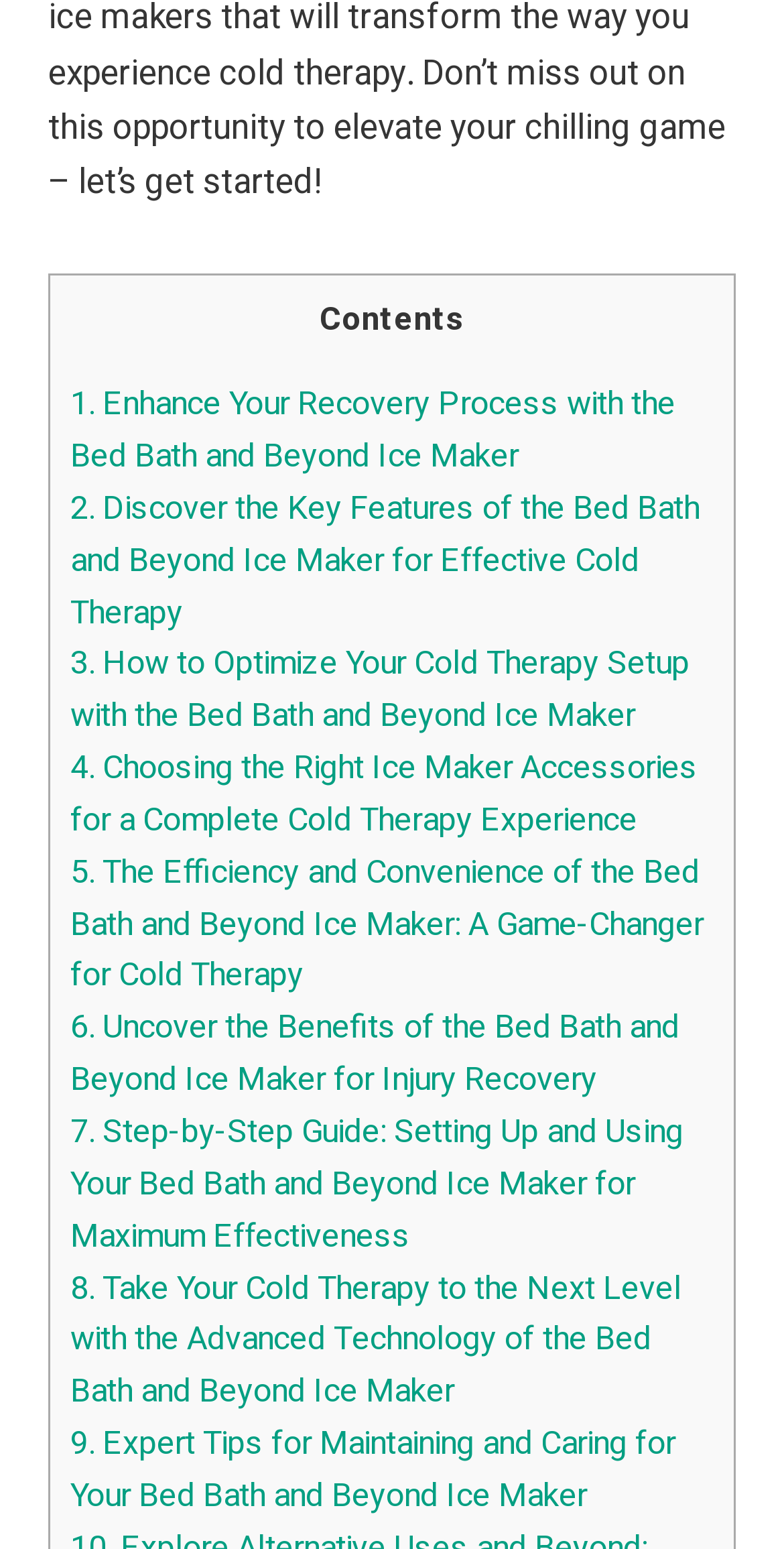Could you highlight the region that needs to be clicked to execute the instruction: "Explore benefits of Bed Bath and Beyond Ice Maker for injury recovery"?

[0.09, 0.648, 0.867, 0.713]